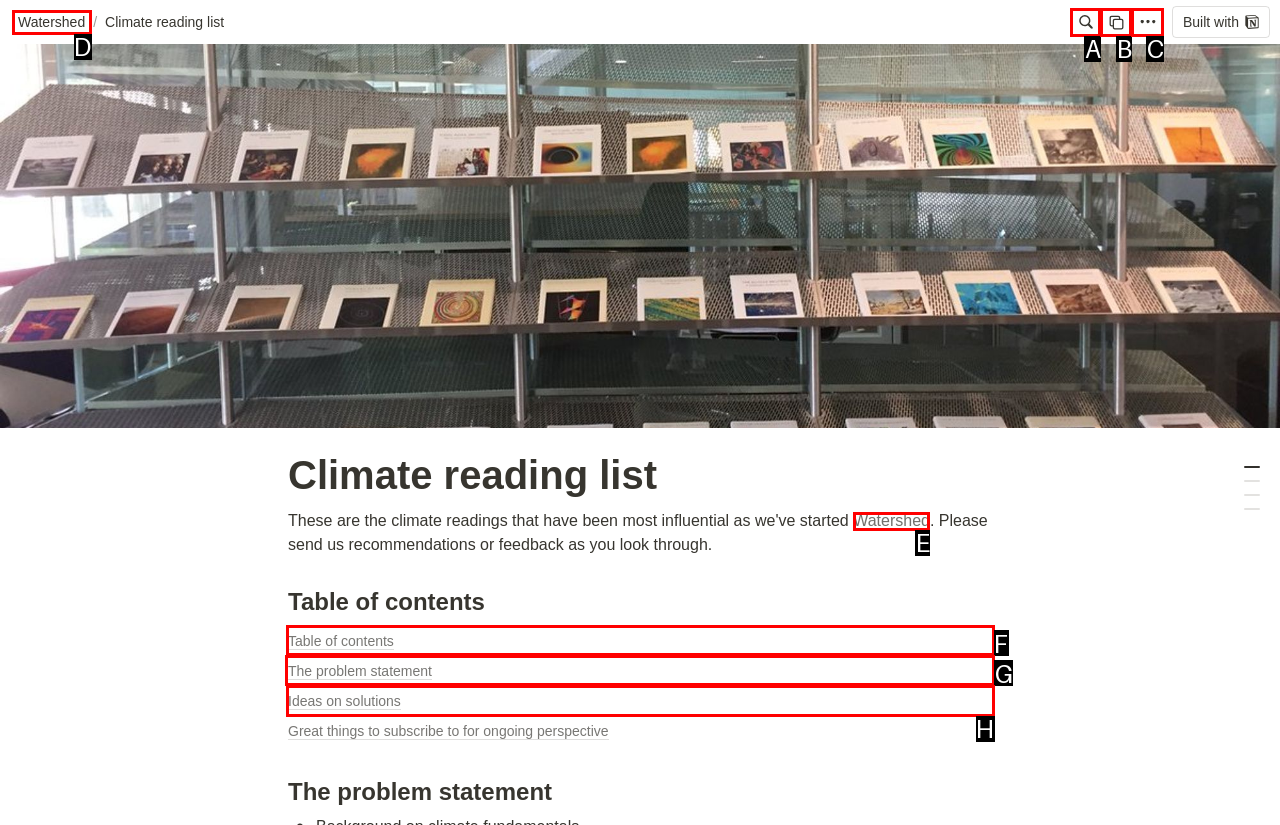Identify the correct option to click in order to complete this task: Click the The problem statement link
Answer with the letter of the chosen option directly.

G